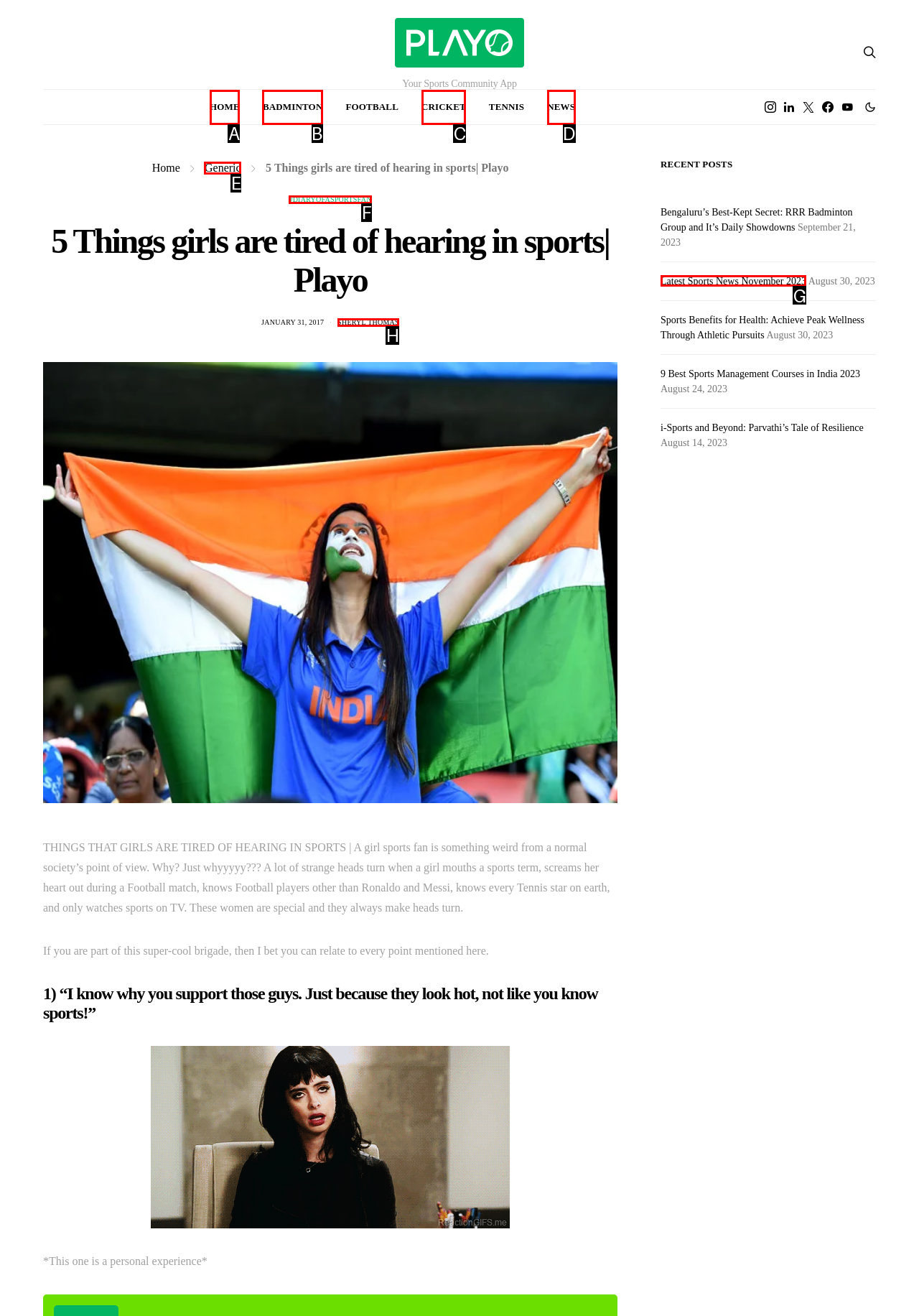Based on the description: Cricket, select the HTML element that best fits. Reply with the letter of the correct choice from the options given.

C